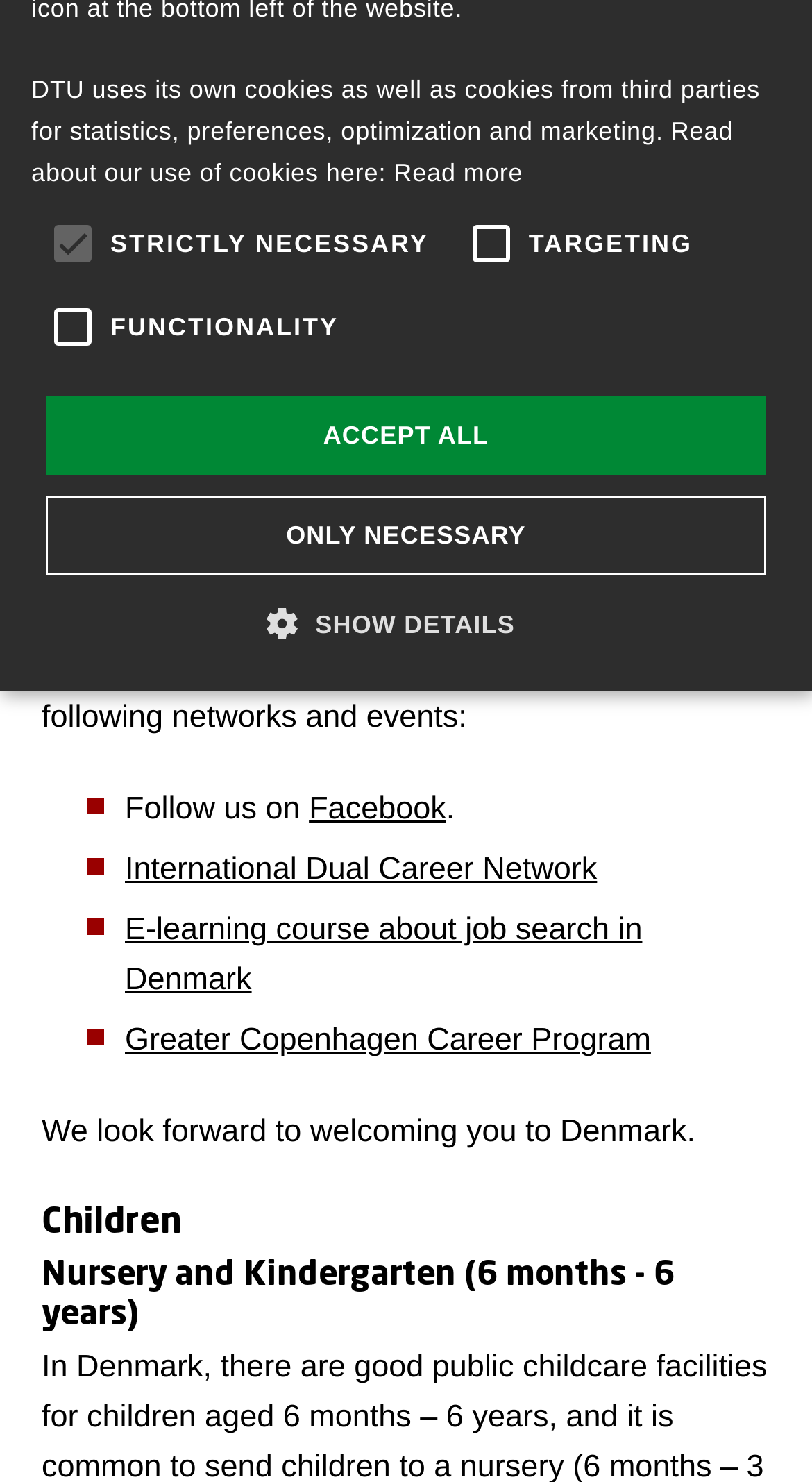Given the element description: "Greater Copenhagen Career Program", predict the bounding box coordinates of the UI element it refers to, using four float numbers between 0 and 1, i.e., [left, top, right, bottom].

[0.154, 0.69, 0.802, 0.714]